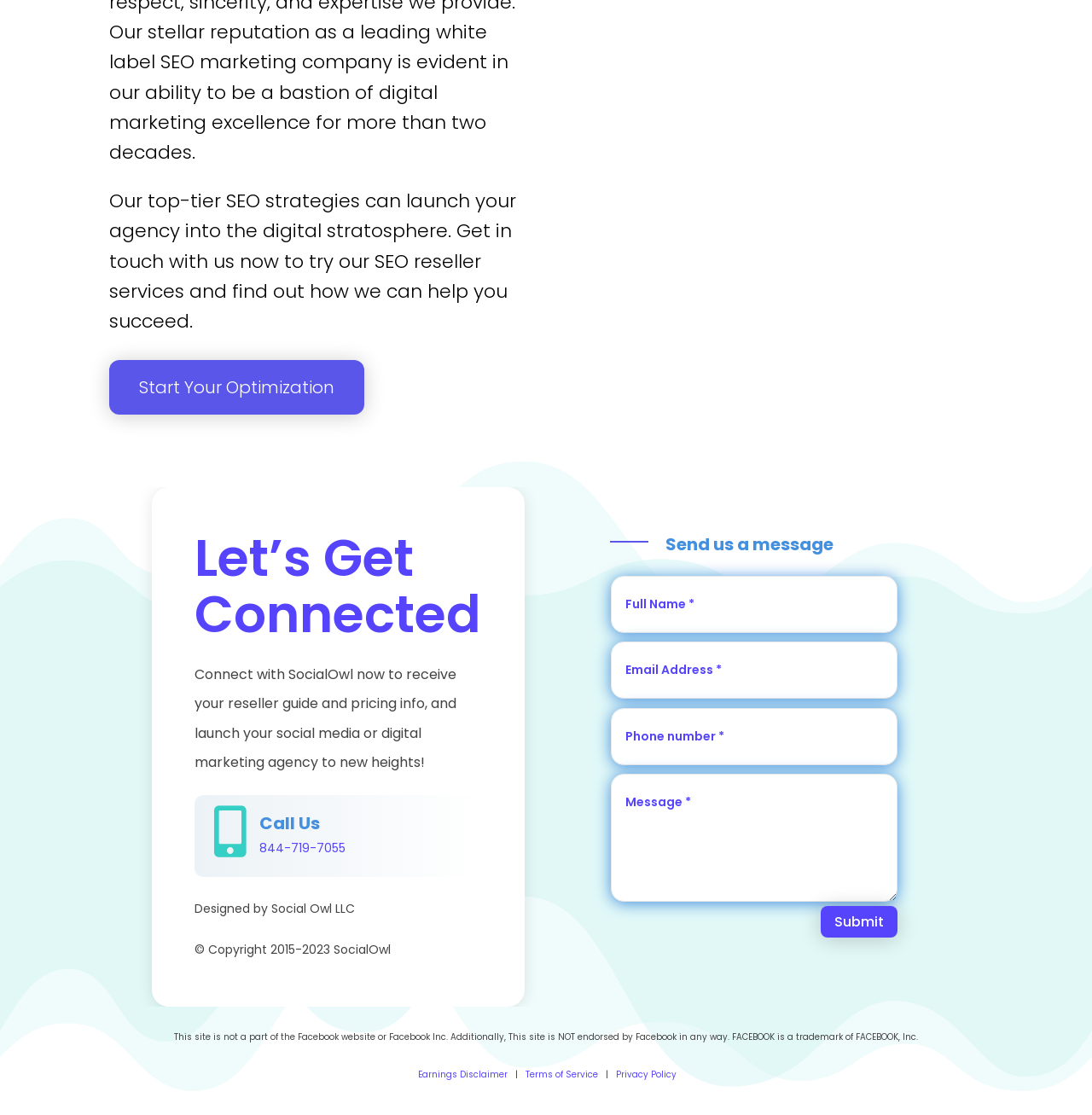Indicate the bounding box coordinates of the element that must be clicked to execute the instruction: "View the Terms of Service". The coordinates should be given as four float numbers between 0 and 1, i.e., [left, top, right, bottom].

[0.481, 0.958, 0.548, 0.97]